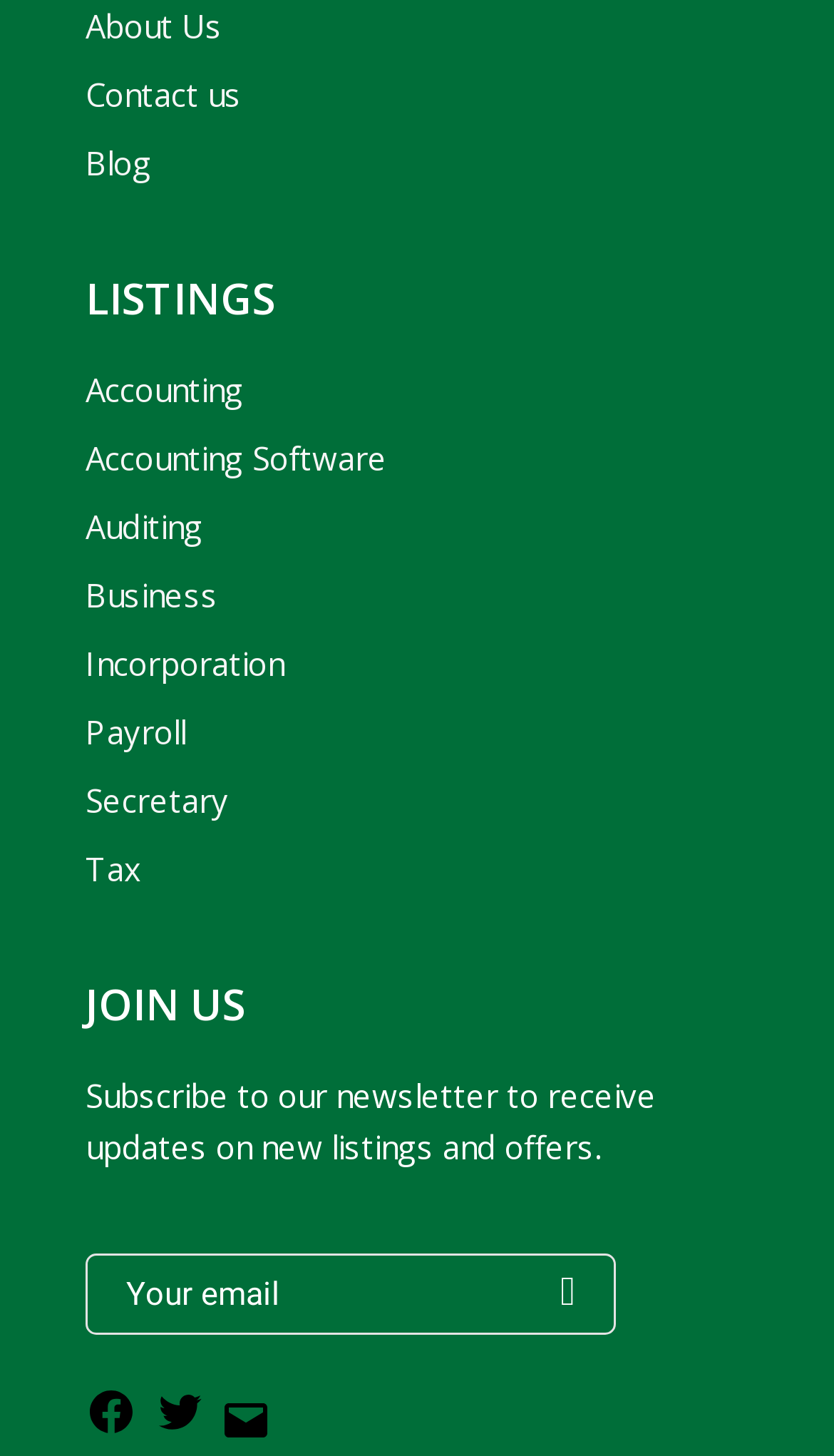Could you indicate the bounding box coordinates of the region to click in order to complete this instruction: "Visit the Facebook page".

[0.103, 0.964, 0.164, 0.994]